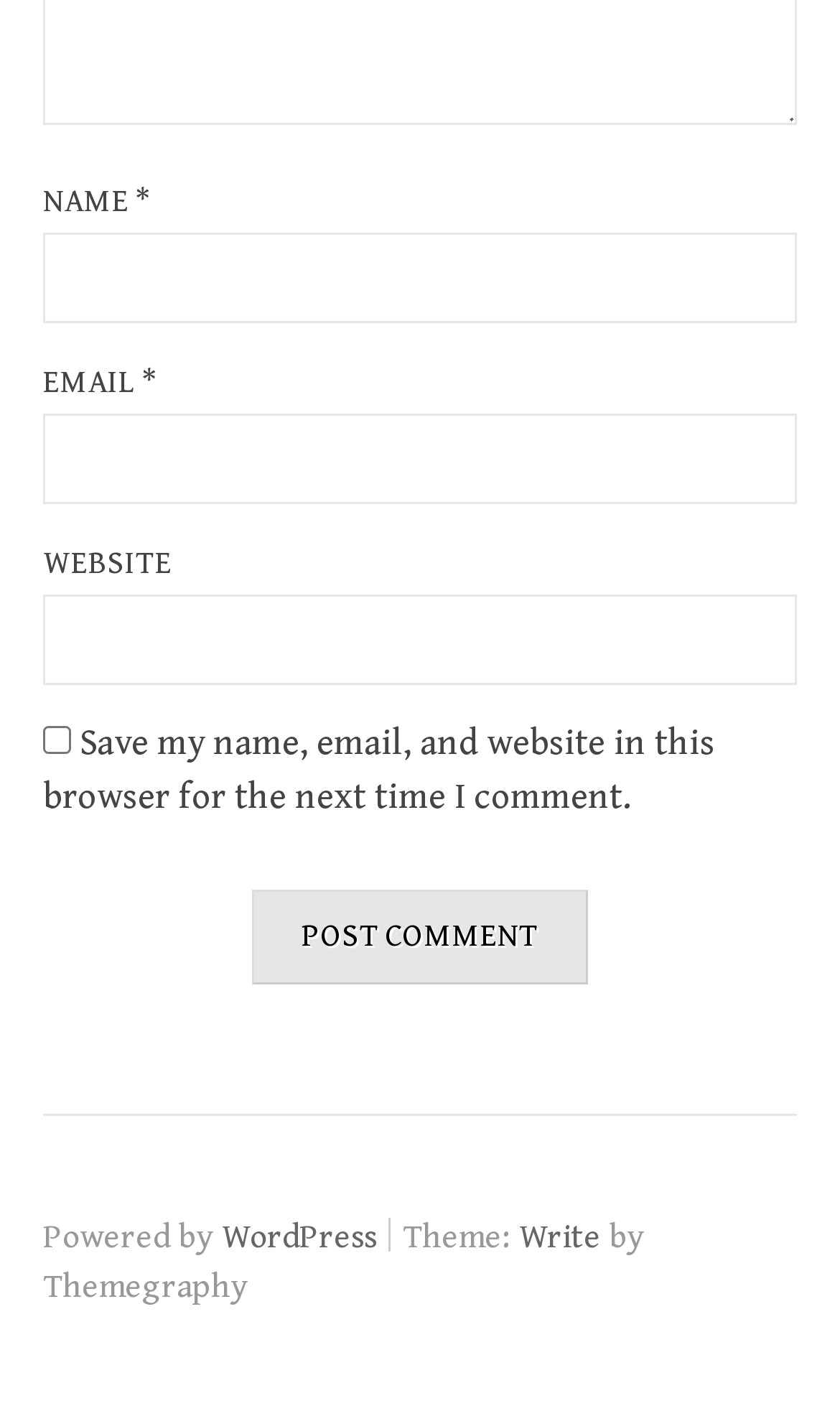What is the label of the first text box?
Please elaborate on the answer to the question with detailed information.

The first text box has a label 'NAME' which is indicated by the StaticText element with OCR text 'NAME' and bounding box coordinates [0.051, 0.13, 0.162, 0.155].